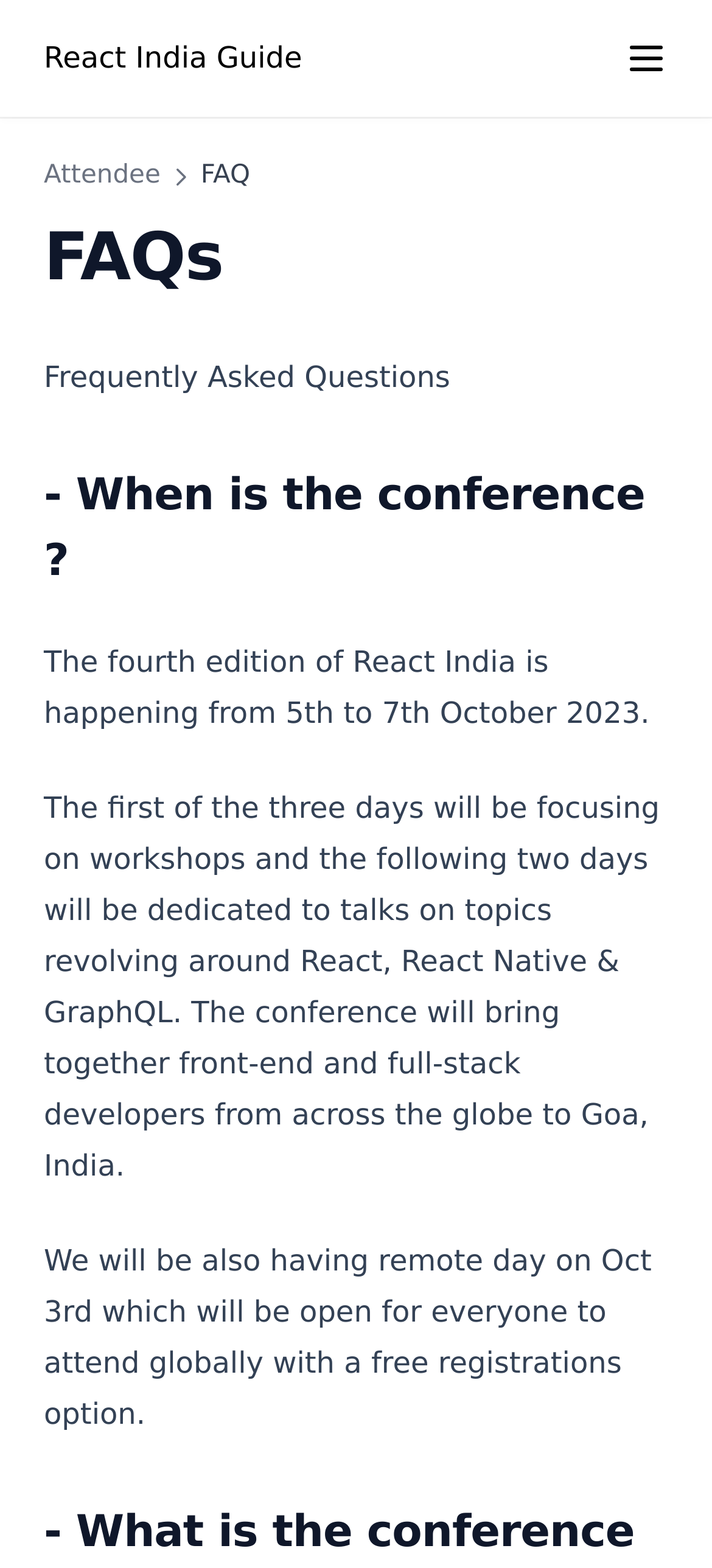What is the focus of the first day of the conference?
Based on the visual, give a brief answer using one word or a short phrase.

Workshops